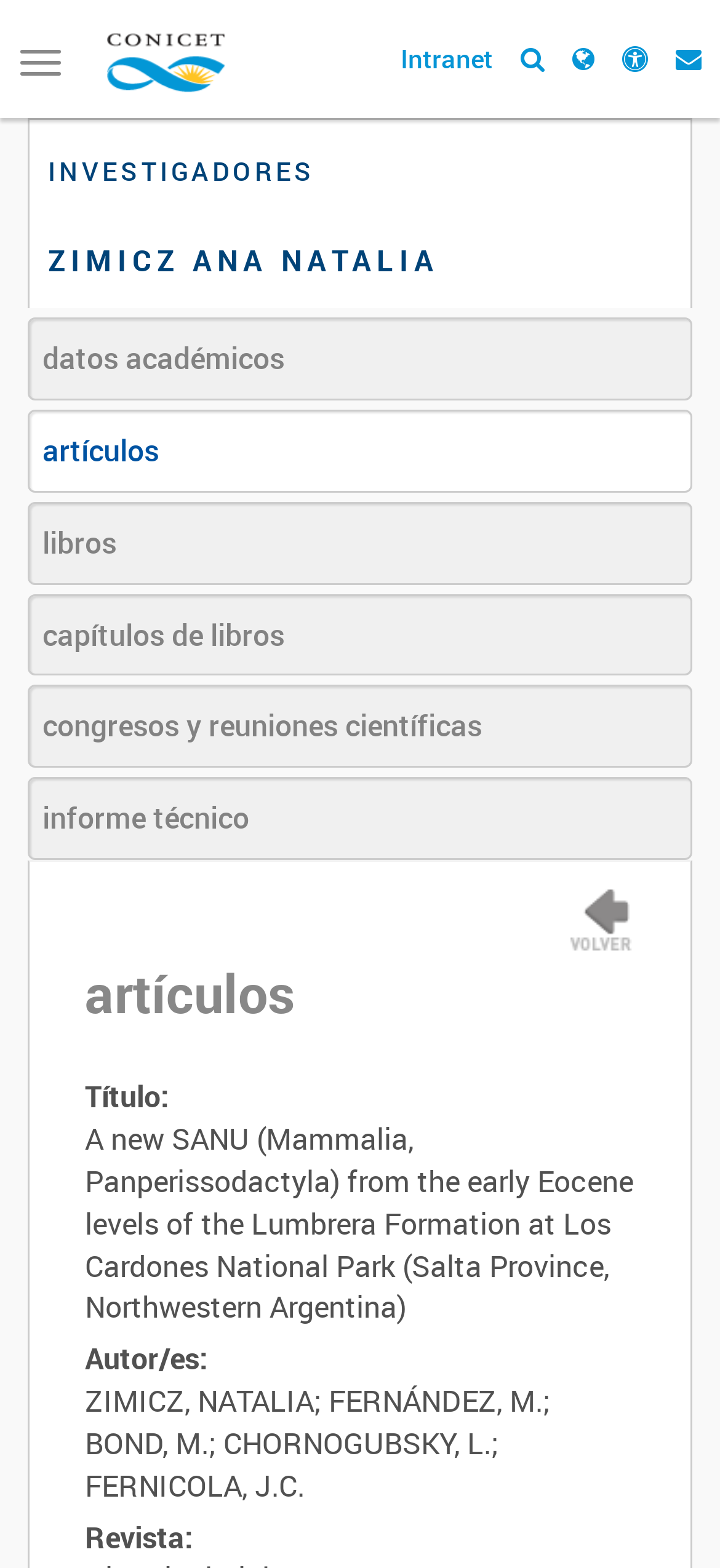Please locate the UI element described by "congresos y reuniones científicas" and provide its bounding box coordinates.

[0.038, 0.437, 0.962, 0.49]